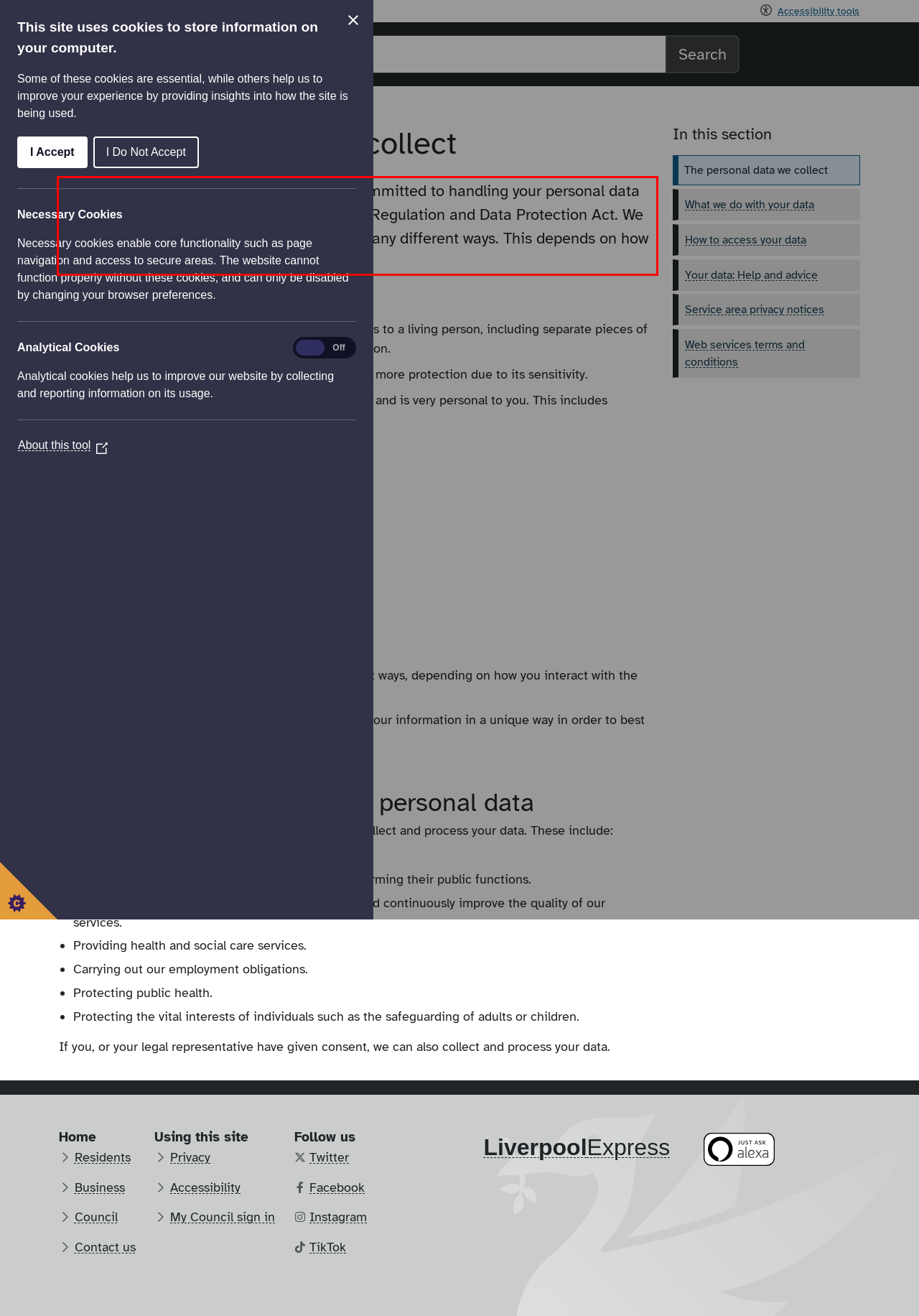Examine the screenshot of the webpage, locate the red bounding box, and perform OCR to extract the text contained within it.

Your privacy is important to us and we are committed to handling your personal data in line with both the General Data Protection Regulation and Data Protection Act. We collect, store and use your personal data in many different ways. This depends on how you interact with the council.